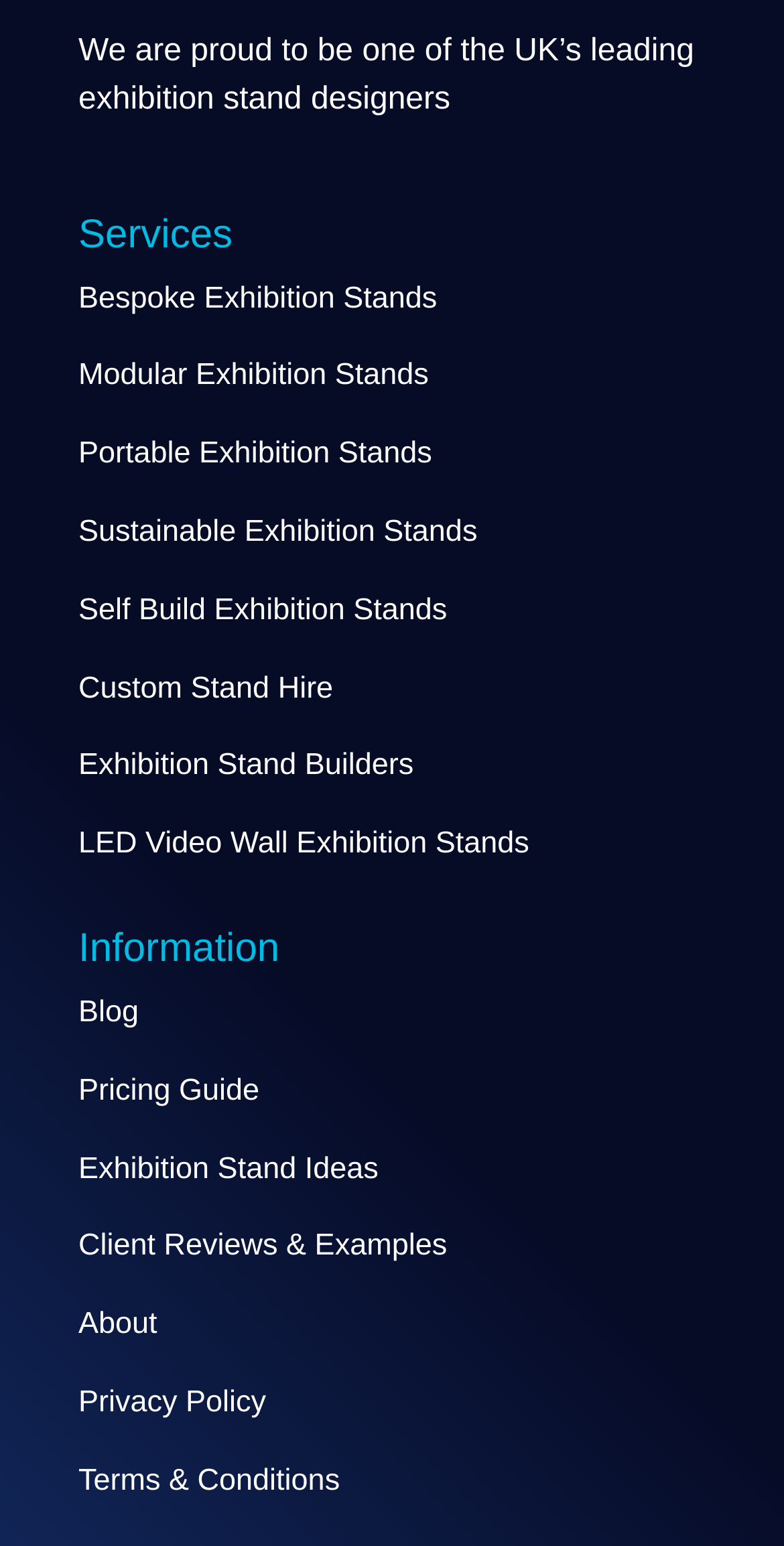Specify the bounding box coordinates of the region I need to click to perform the following instruction: "Get exhibition stand ideas". The coordinates must be four float numbers in the range of 0 to 1, i.e., [left, top, right, bottom].

[0.1, 0.745, 0.483, 0.767]